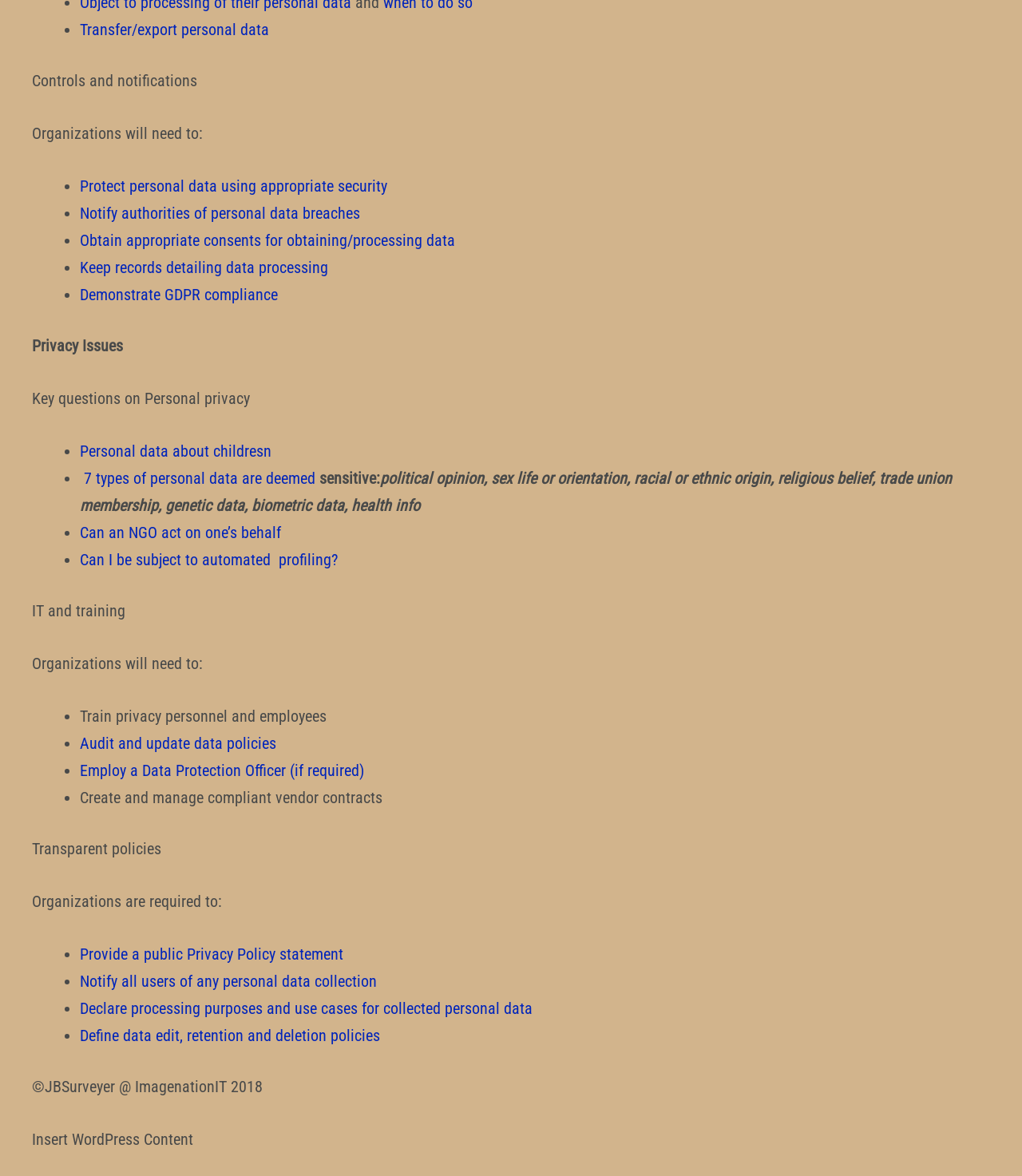Identify the bounding box coordinates for the UI element described as: "Audit and update data policies".

[0.078, 0.624, 0.27, 0.64]